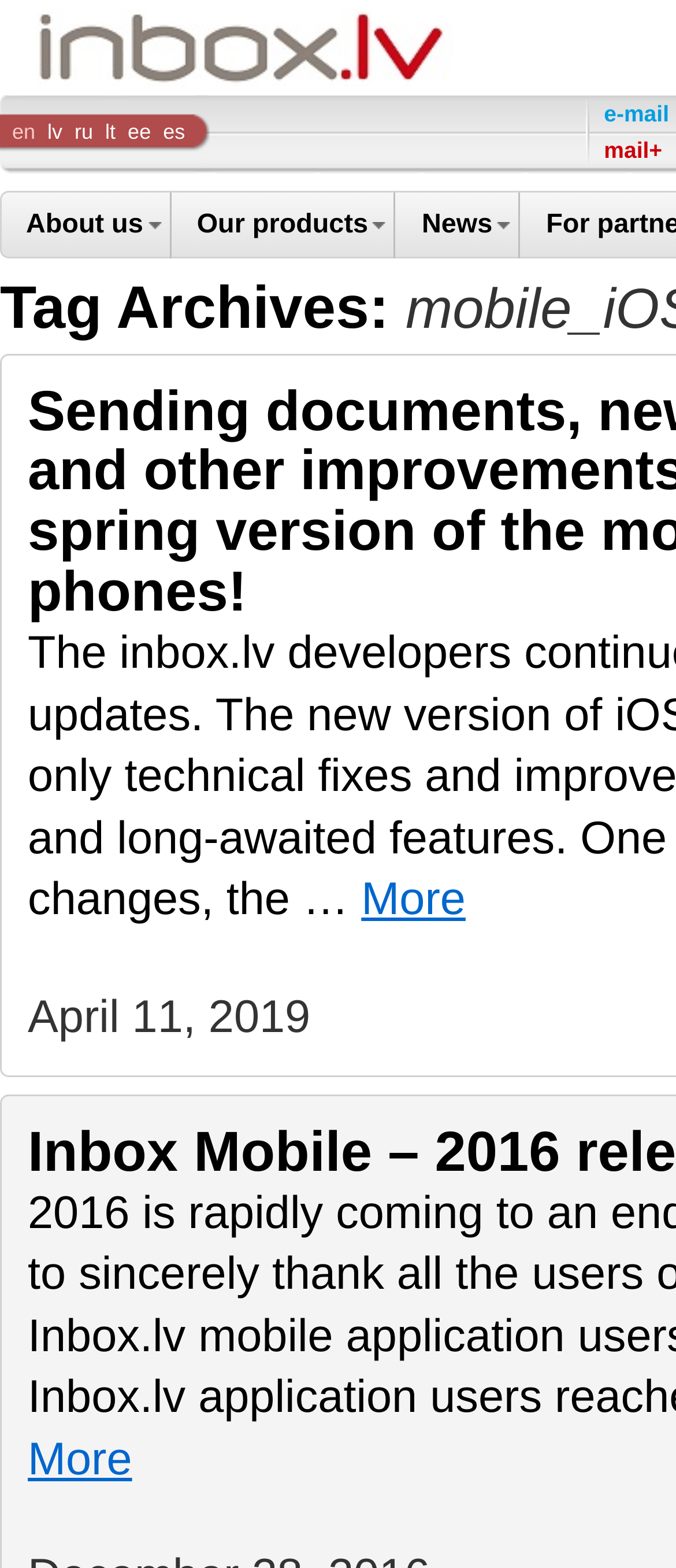Please specify the bounding box coordinates of the area that should be clicked to accomplish the following instruction: "view more options". The coordinates should consist of four float numbers between 0 and 1, i.e., [left, top, right, bottom].

[0.534, 0.557, 0.689, 0.59]